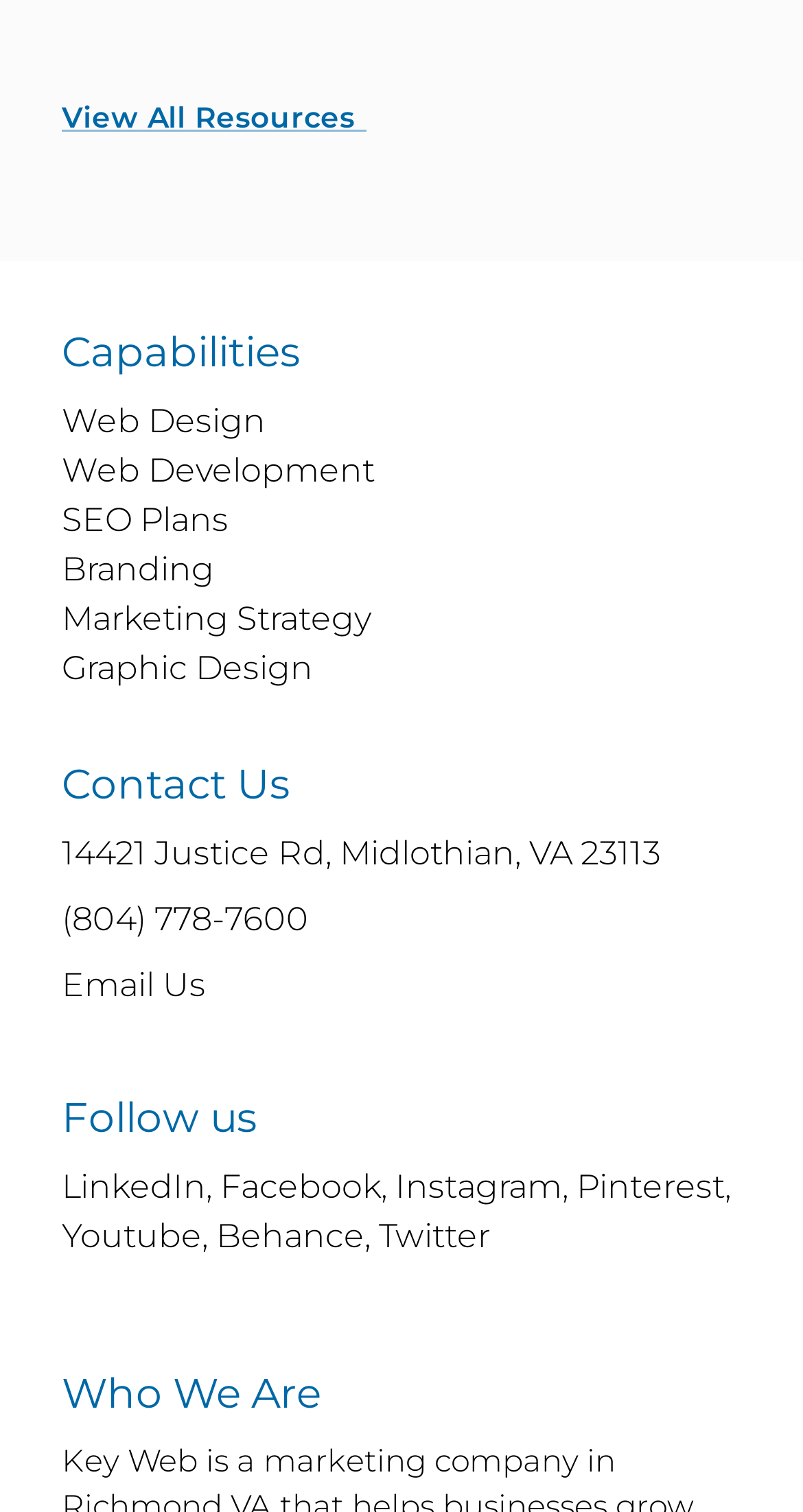What is the address of the company?
Analyze the image and deliver a detailed answer to the question.

I looked for the address of the company, which is provided under the 'Contact Us' section. The address is '14421 Justice Rd, Midlothian, VA 23113'.